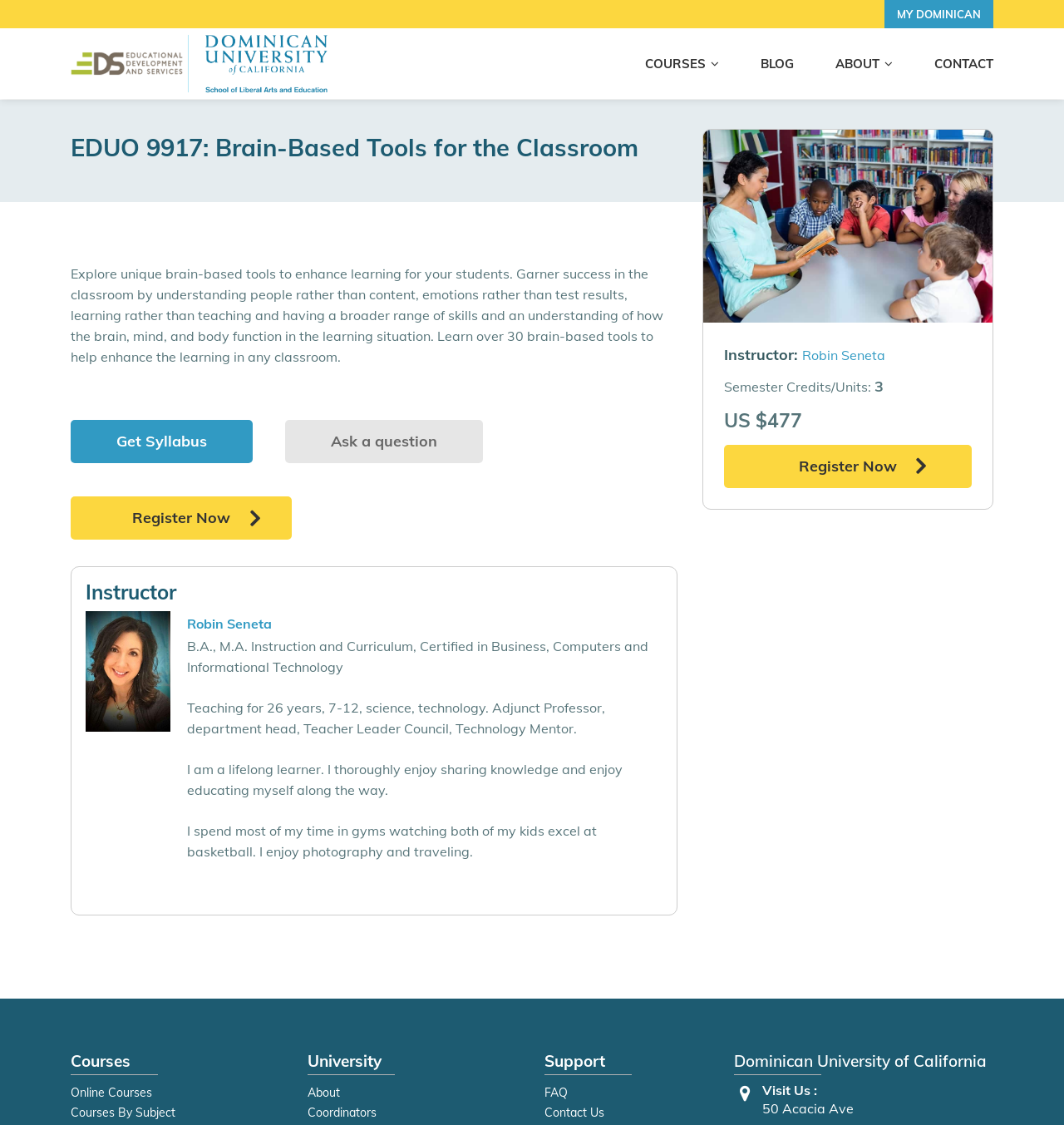Identify the bounding box coordinates for the element you need to click to achieve the following task: "Visit the About page". The coordinates must be four float values ranging from 0 to 1, formatted as [left, top, right, bottom].

None